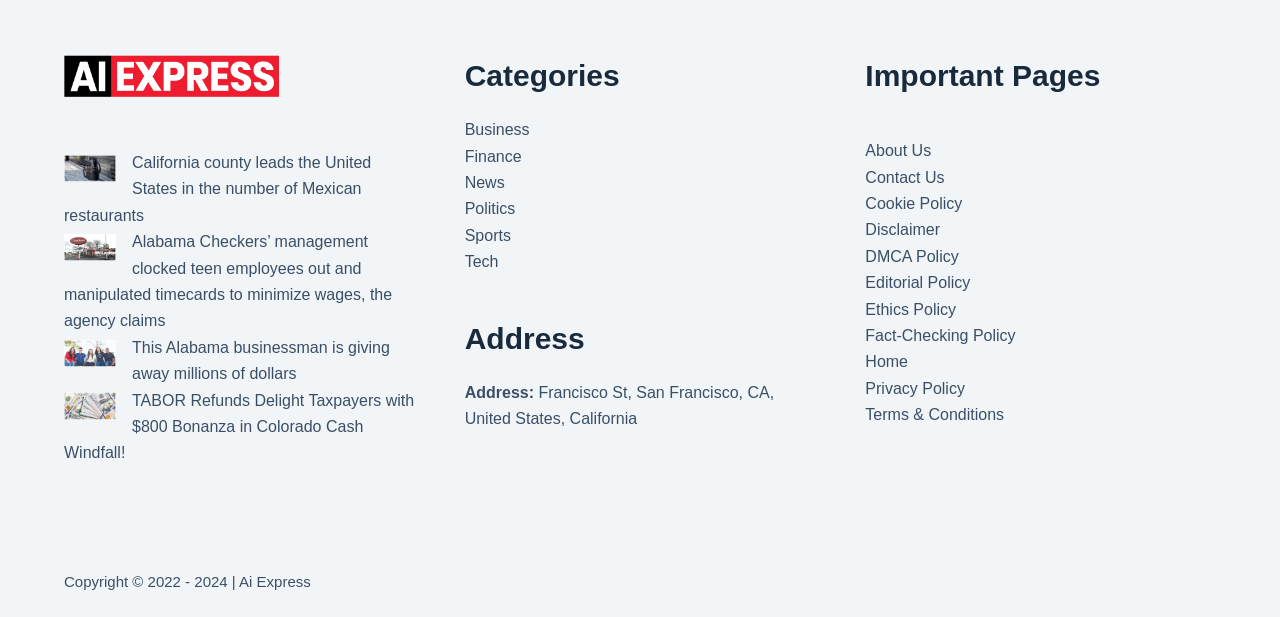What year does the copyright of the website start?
Please look at the screenshot and answer using one word or phrase.

2022